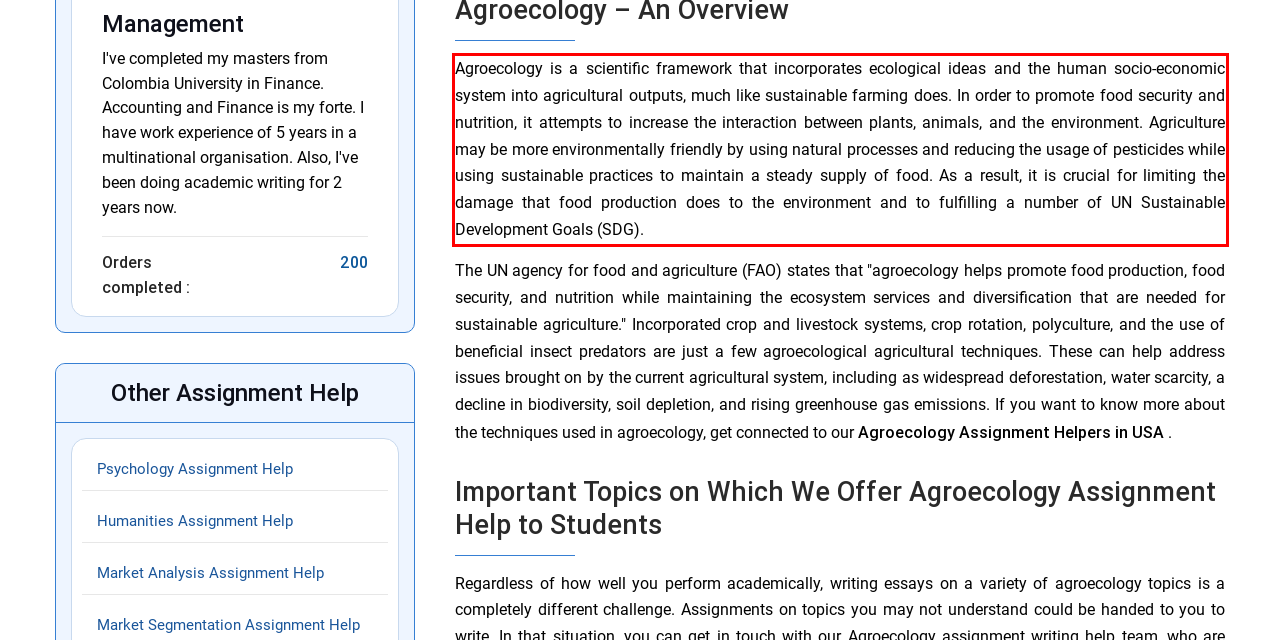Given a screenshot of a webpage with a red bounding box, extract the text content from the UI element inside the red bounding box.

Agroecology is a scientific framework that incorporates ecological ideas and the human socio-economic system into agricultural outputs, much like sustainable farming does. In order to promote food security and nutrition, it attempts to increase the interaction between plants, animals, and the environment. Agriculture may be more environmentally friendly by using natural processes and reducing the usage of pesticides while using sustainable practices to maintain a steady supply of food. As a result, it is crucial for limiting the damage that food production does to the environment and to fulfilling a number of UN Sustainable Development Goals (SDG).